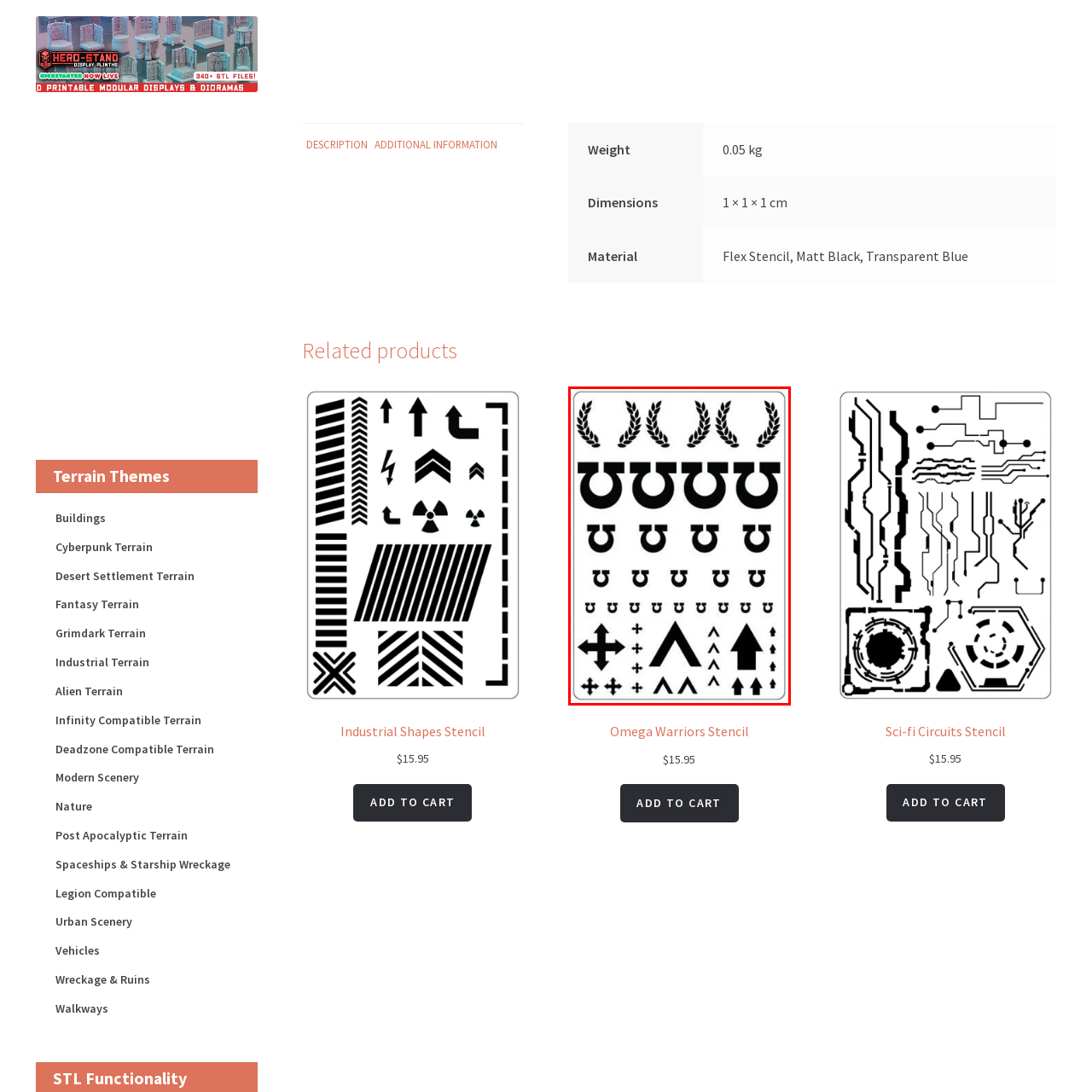Generate a detailed description of the content found inside the red-outlined section of the image.

The image showcases a collection of airbrush stencils featuring various shapes and designs, ideal for artistic and crafting projects. The stencils include circular motifs, arrows, and decorative elements, all rendered in a bold black color against a white background. This arrangement offers versatility for creating intricate patterns and embellishments in arts and crafts. The overall design emphasizes clean lines and geometric forms, making it suitable for both professional and hobbyist use in projects such as painting, model-making, or scrapbooking.